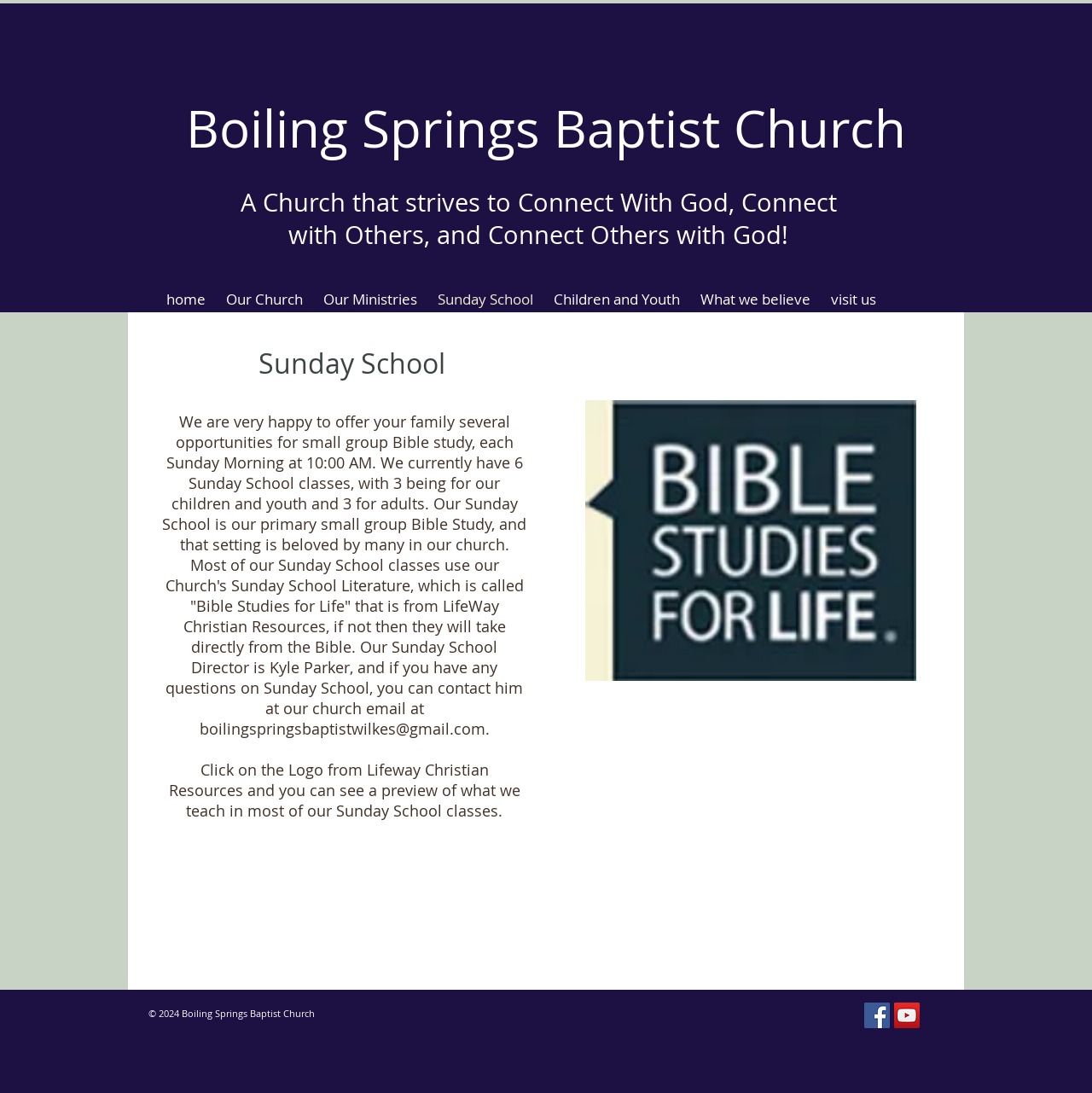Identify and extract the heading text of the webpage.

Boiling Springs Baptist Church